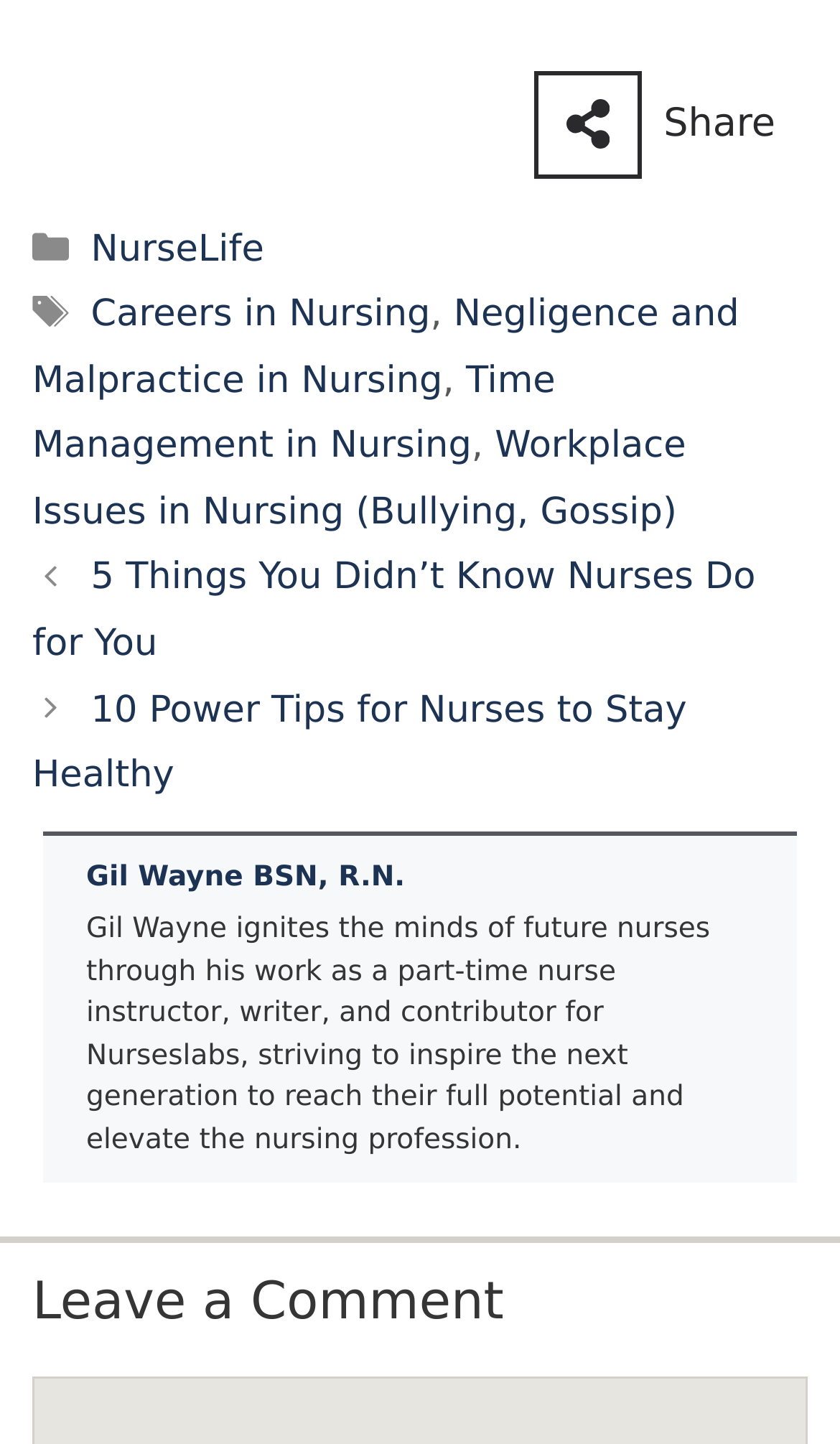Provide the bounding box coordinates of the HTML element described by the text: "Time Management in Nursing". The coordinates should be in the format [left, top, right, bottom] with values between 0 and 1.

[0.038, 0.249, 0.661, 0.324]